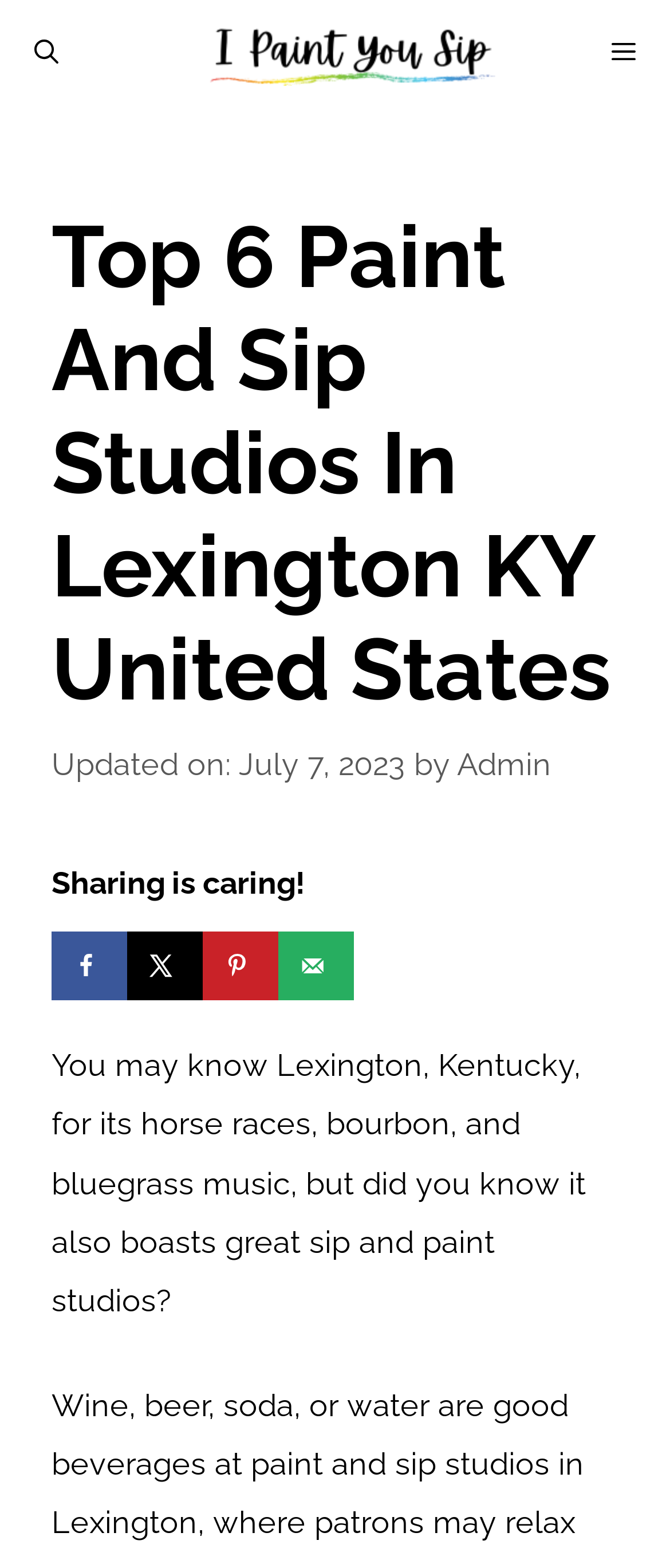When was the webpage last updated?
Look at the screenshot and respond with one word or a short phrase.

July 7, 2023